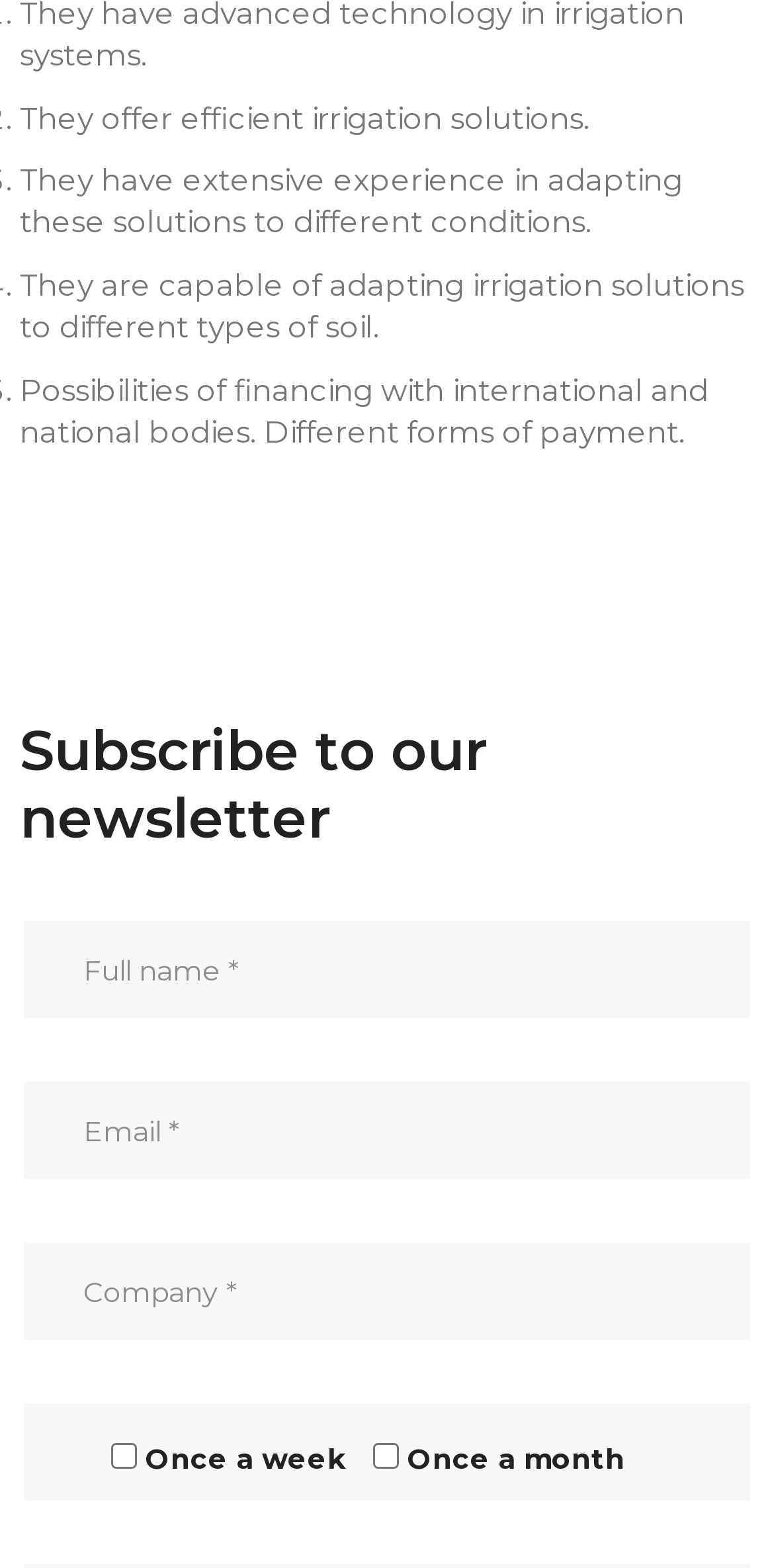How many social media links are present?
Answer the question with a single word or phrase derived from the image.

4